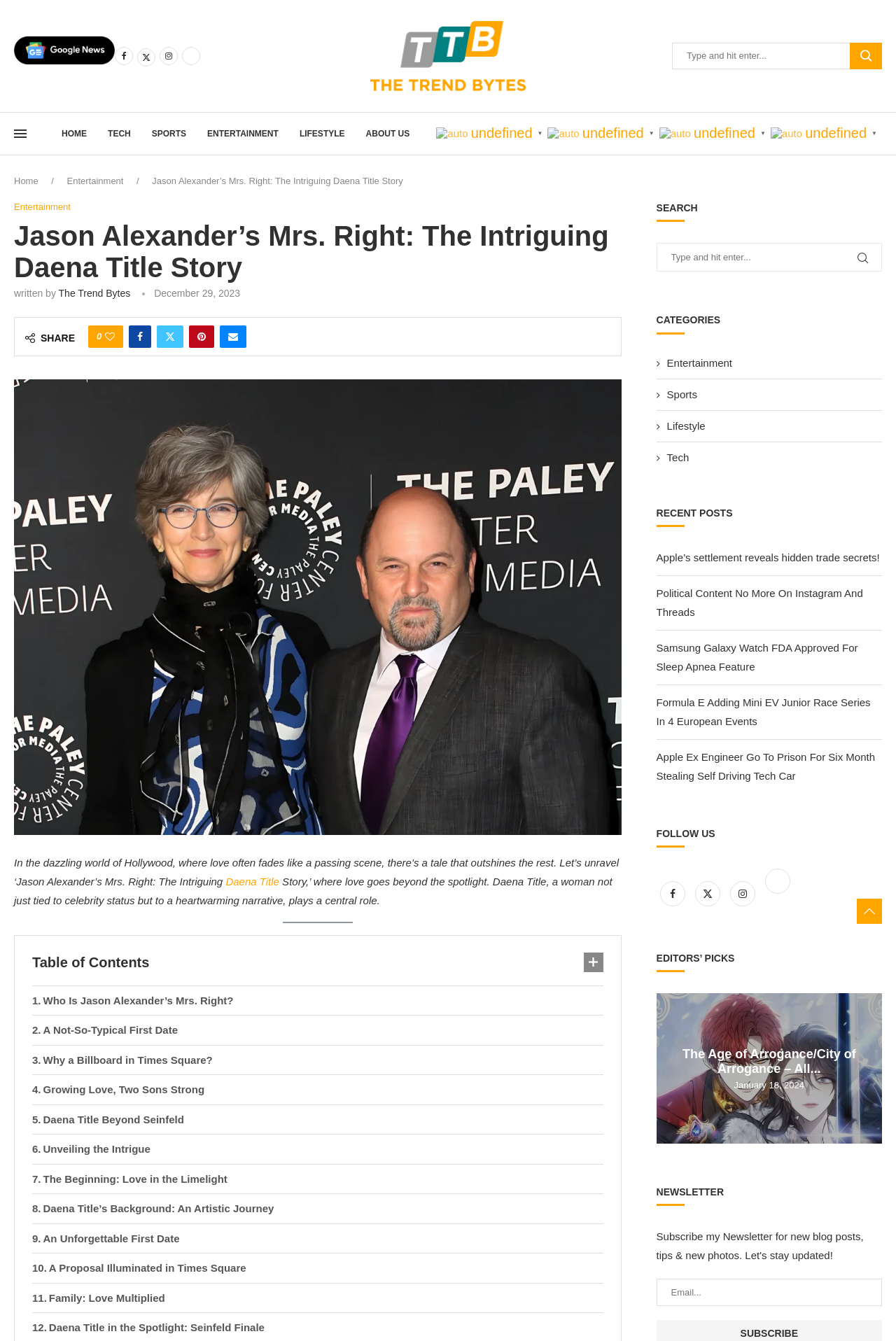Indicate the bounding box coordinates of the element that must be clicked to execute the instruction: "Read Jason Alexander's Mrs. Right story". The coordinates should be given as four float numbers between 0 and 1, i.e., [left, top, right, bottom].

[0.016, 0.164, 0.693, 0.211]